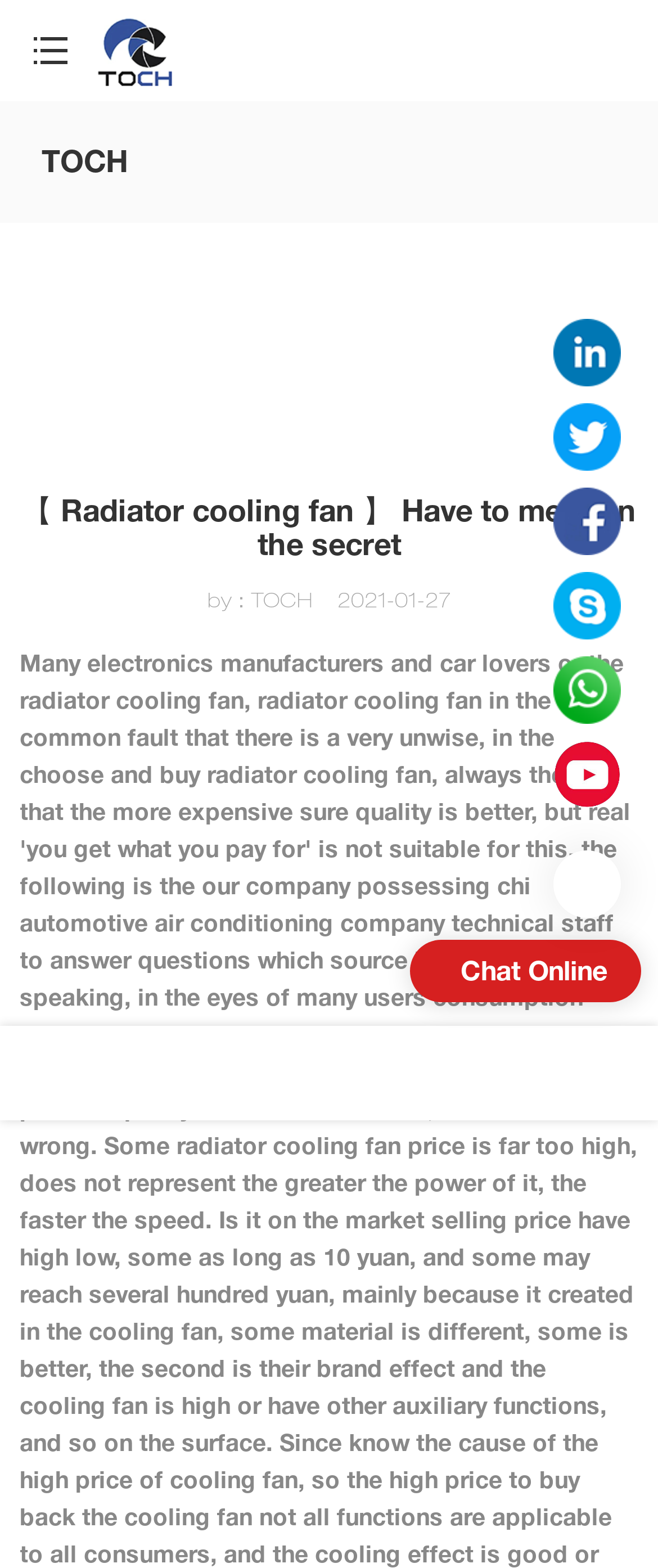Identify the bounding box coordinates for the UI element mentioned here: "TOCH". Provide the coordinates as four float values between 0 and 1, i.e., [left, top, right, bottom].

[0.063, 0.09, 0.194, 0.114]